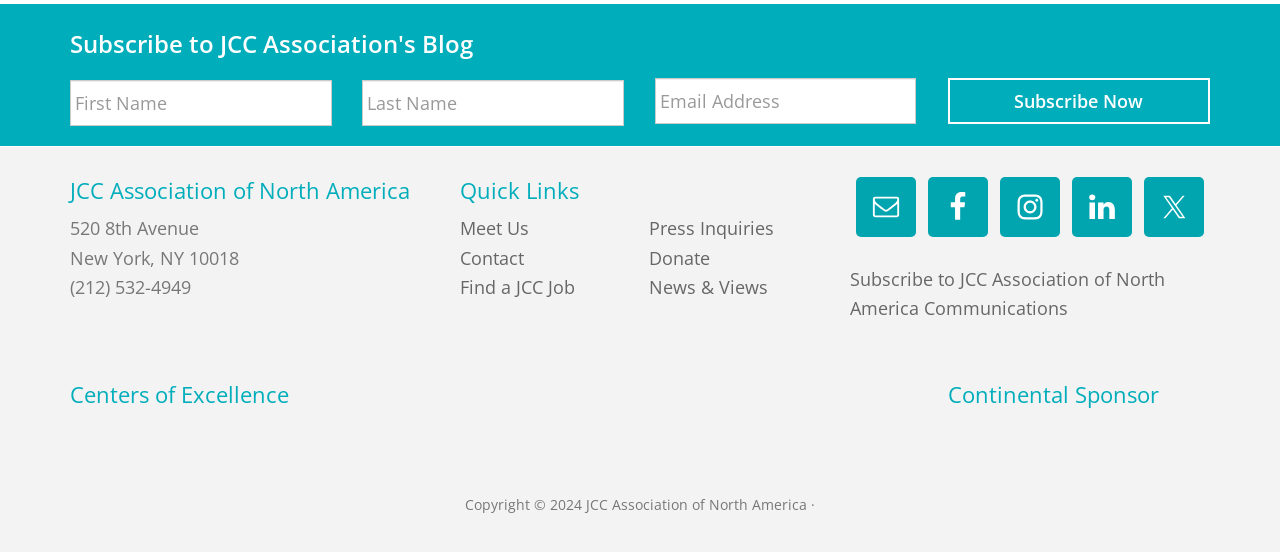Give a one-word or phrase response to the following question: How many social media links are available?

5